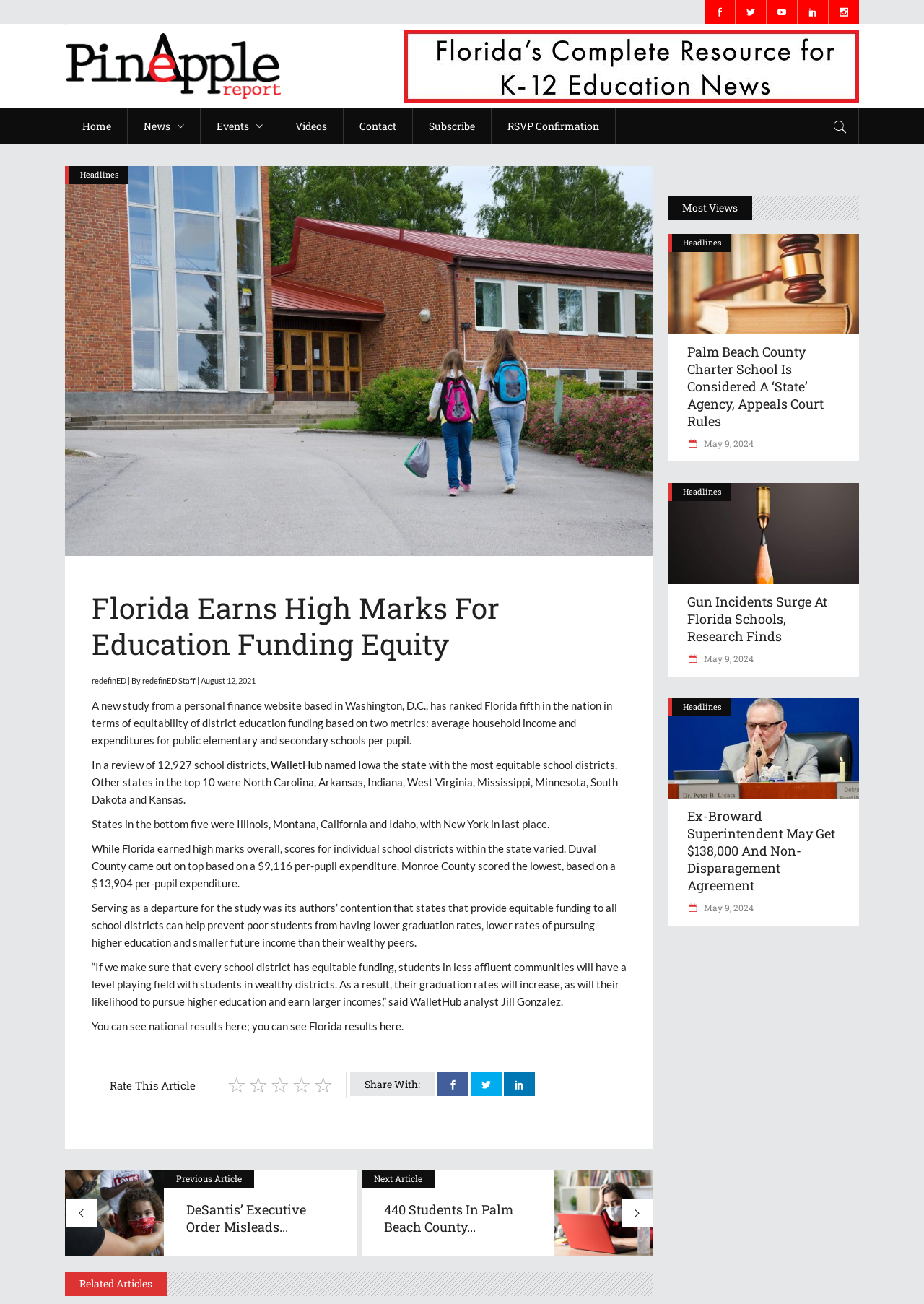What is the purpose of the 'Rate This Article' section?
Could you give a comprehensive explanation in response to this question?

The 'Rate This Article' section is likely intended to allow users to provide feedback on the article, as indicated by the heading 'Rate This Article' and the absence of any other functionality in that section.